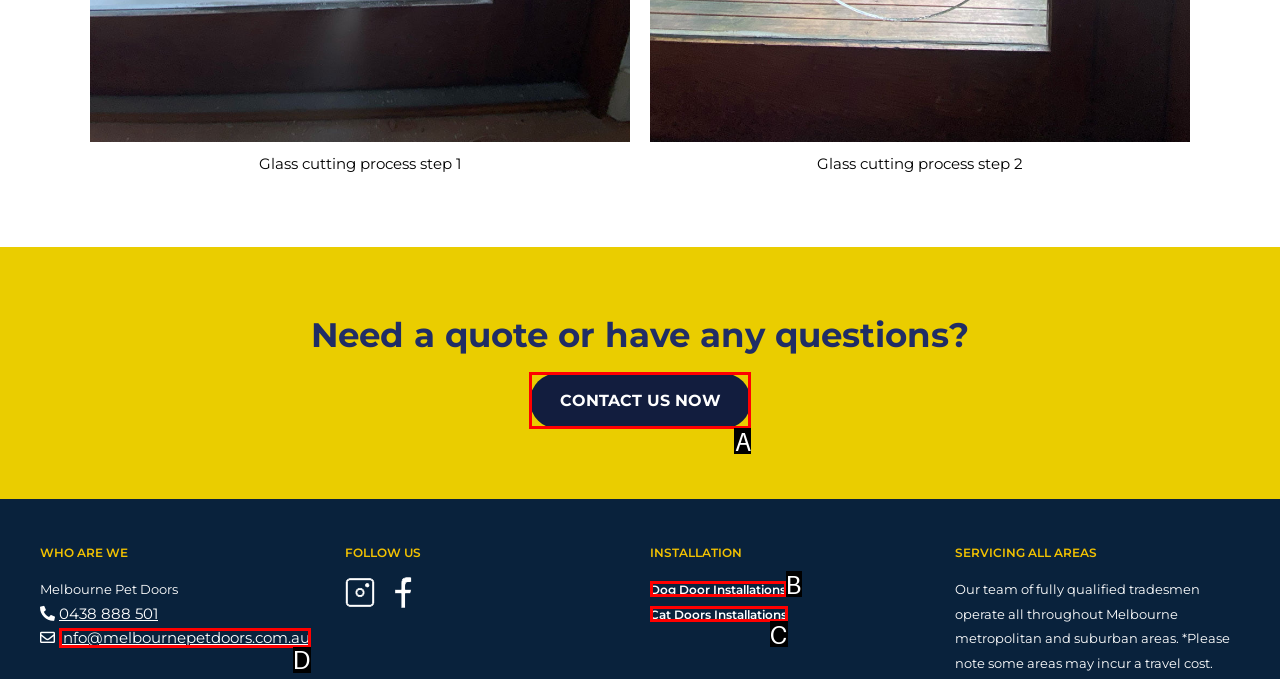Select the option that corresponds to the description: info@melbournepetdoors.com.au
Respond with the letter of the matching choice from the options provided.

D